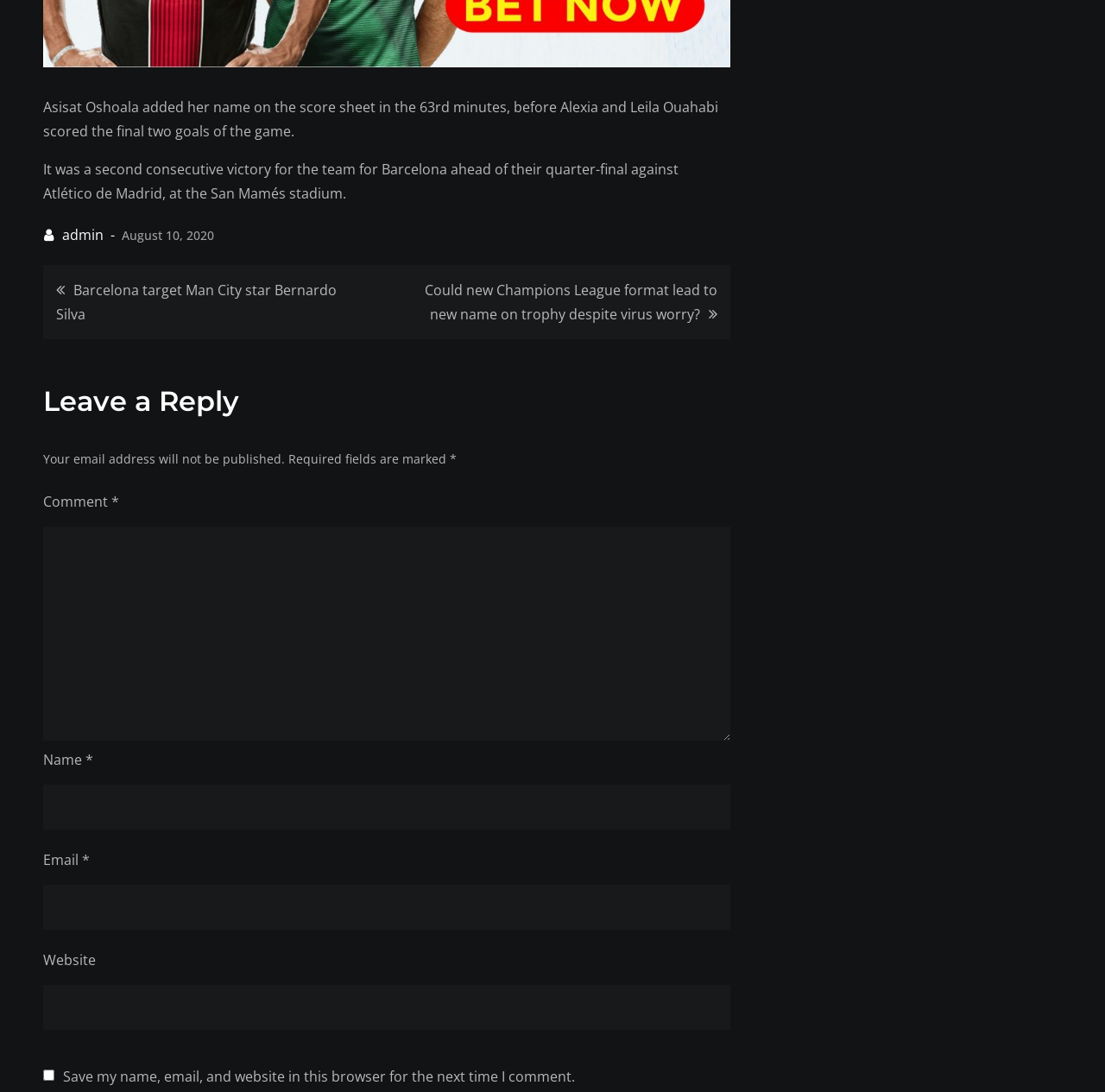What is the target of the link with the text 'Barcelona target Man City star Bernardo Silva'?
Please provide a detailed and thorough answer to the question.

The answer can be inferred from the text 'Barcelona target Man City star Bernardo Silva' which indicates that Bernardo Silva is the target of the link.